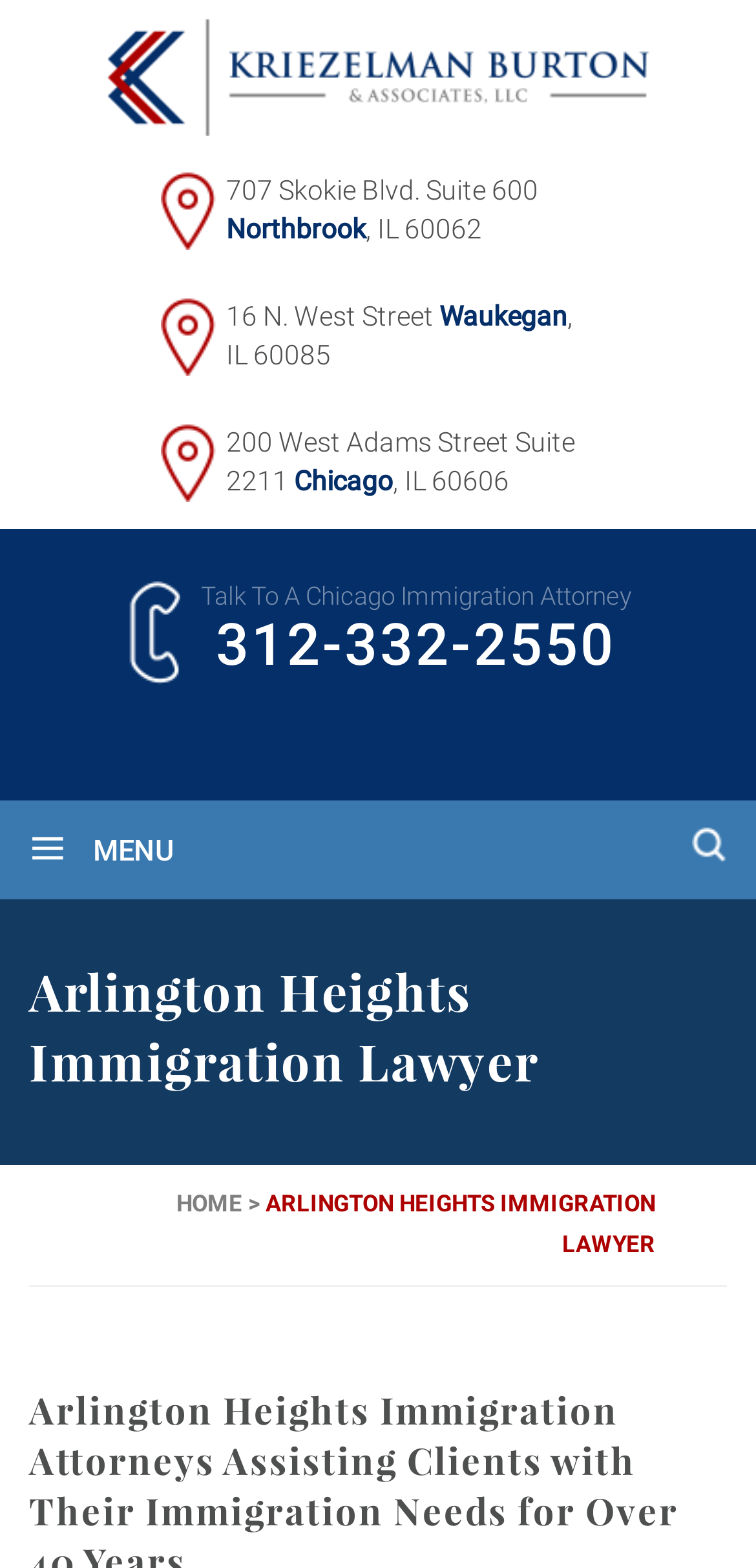Give a concise answer using one word or a phrase to the following question:
What is the phone number to talk to a Chicago immigration attorney?

312-332-2550